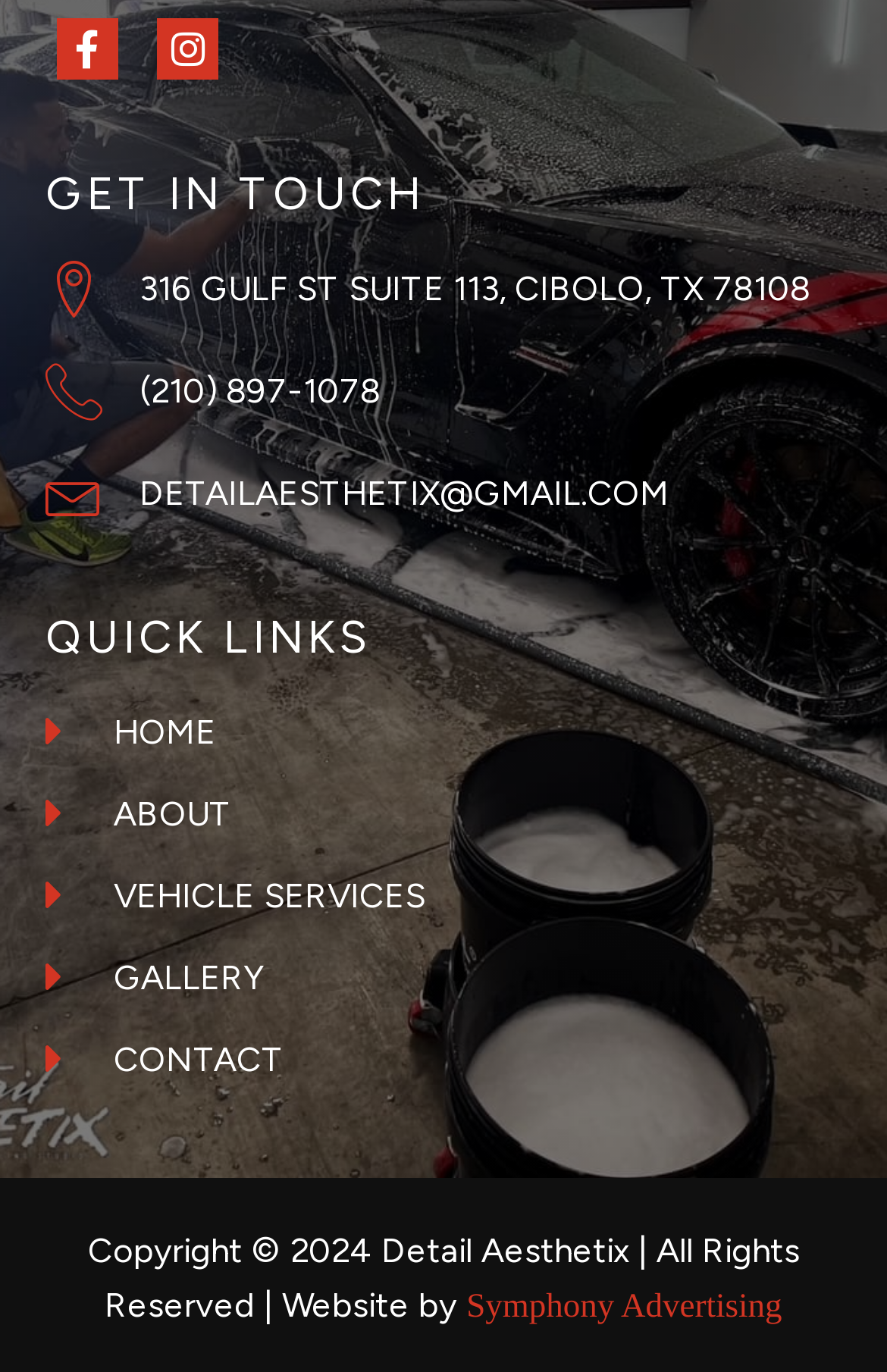Identify the bounding box coordinates for the element you need to click to achieve the following task: "Check the gallery". The coordinates must be four float values ranging from 0 to 1, formatted as [left, top, right, bottom].

[0.051, 0.692, 0.297, 0.732]